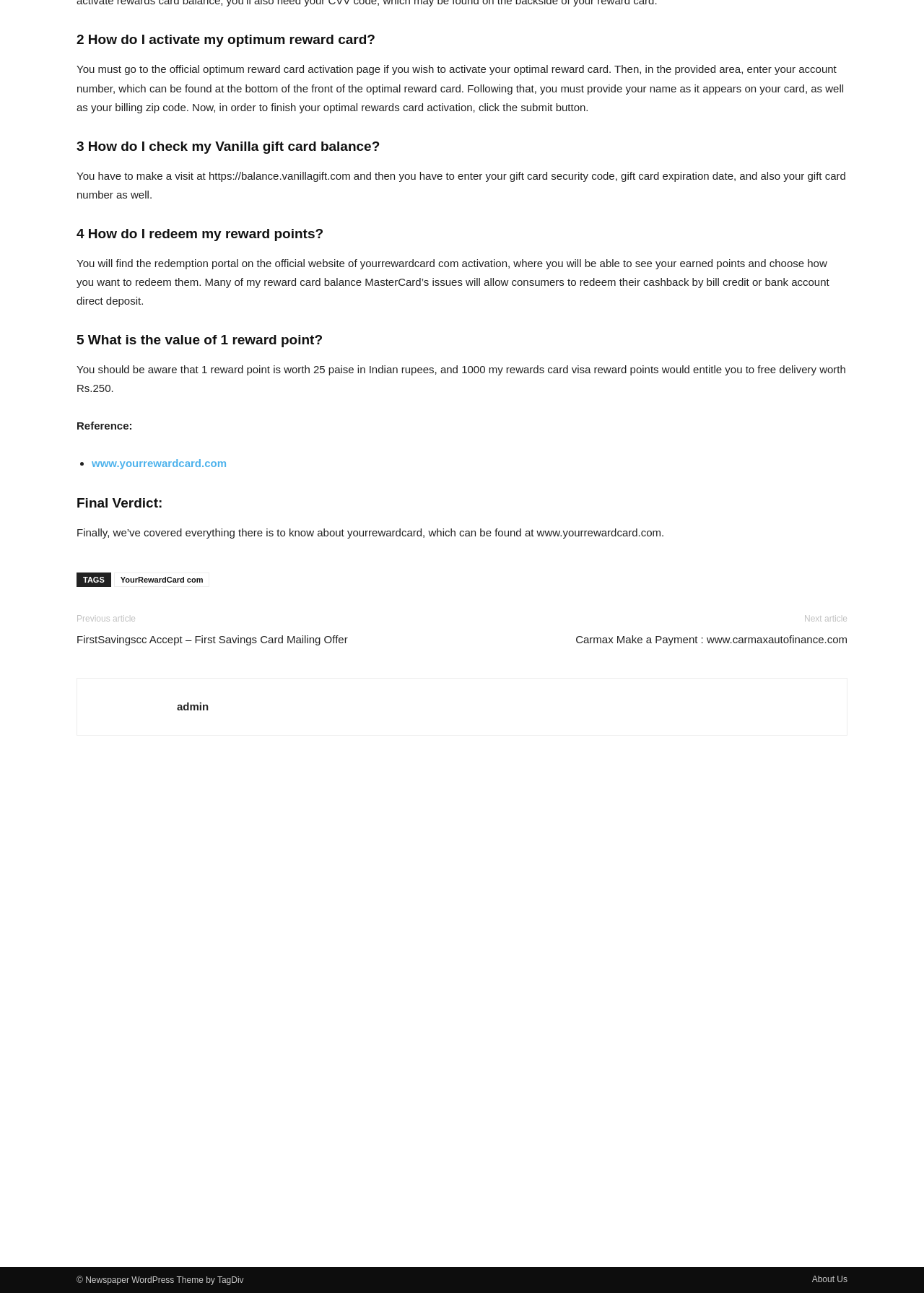What is the redemption portal for reward points?
Answer the question in as much detail as possible.

The redemption portal for reward points is the official website of yourrewardcard.com, where users can see their earned points and choose how to redeem them, such as by bill credit or bank account direct deposit.